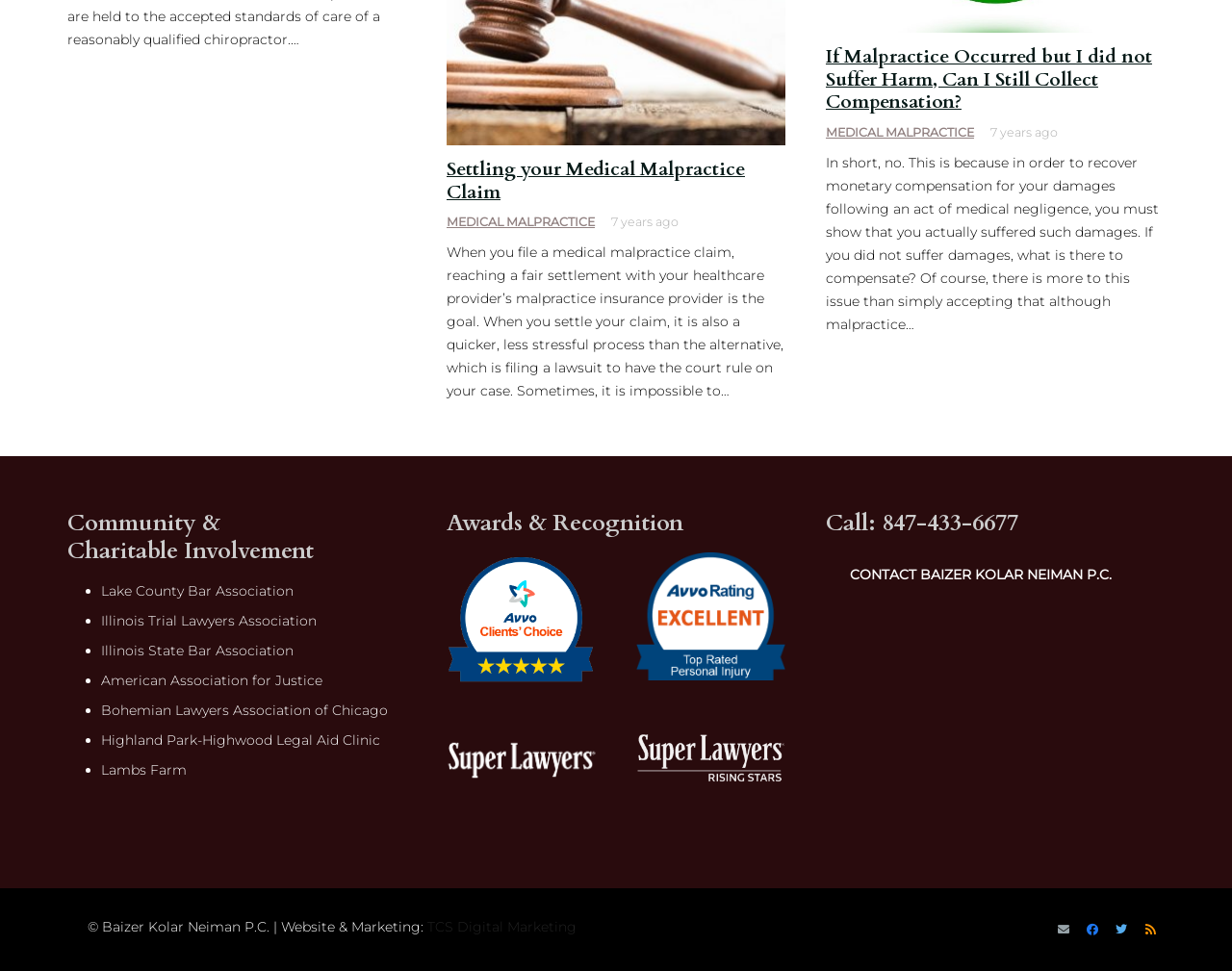Provide the bounding box coordinates of the HTML element described by the text: "aria-label="Twitter" title="Twitter"". The coordinates should be in the format [left, top, right, bottom] with values between 0 and 1.

[0.898, 0.942, 0.922, 0.972]